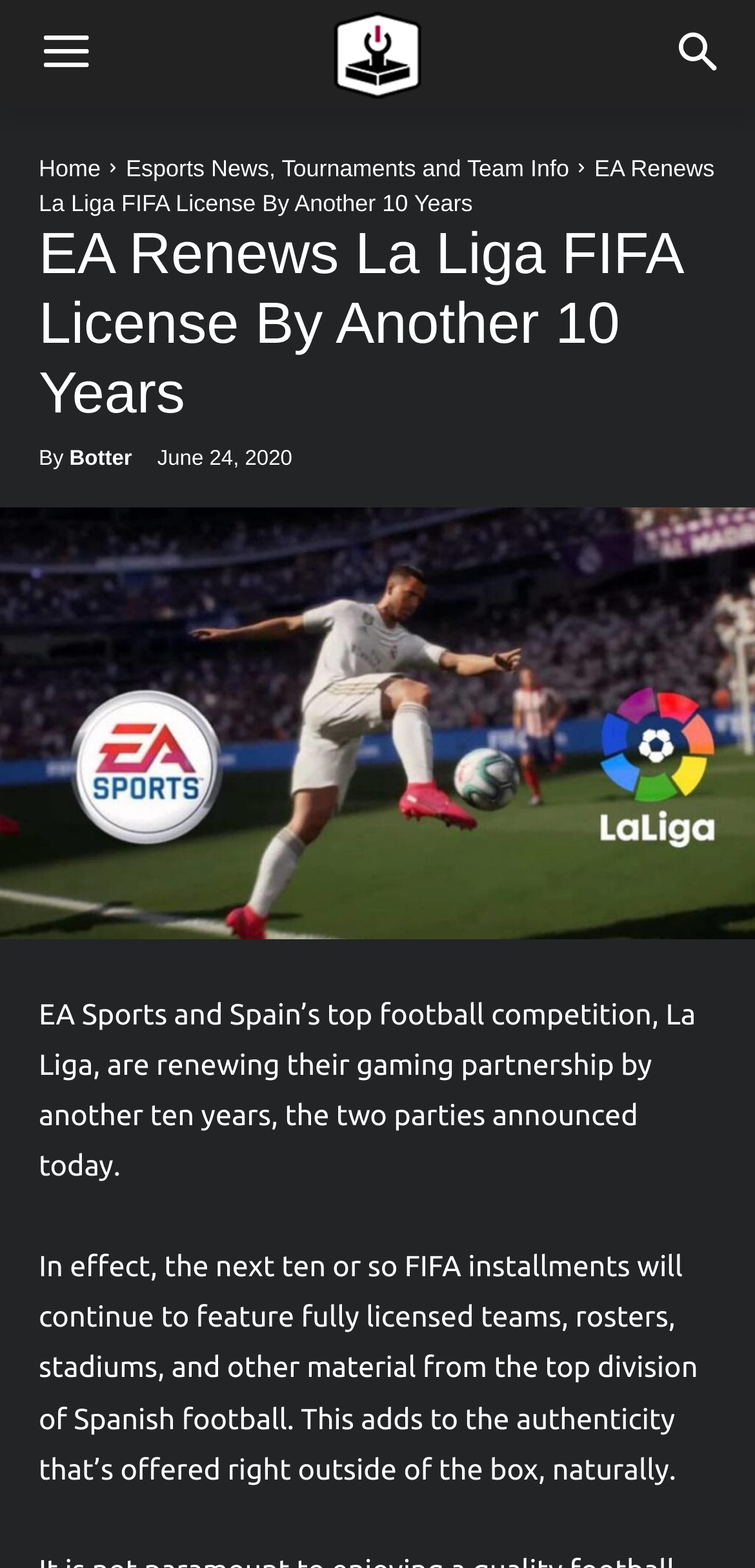What is the logo of the website?
Provide a well-explained and detailed answer to the question.

The logo of the website is located at the top left corner of the webpage, and it is an image with the text 'Logo' as its alternative text. Based on the bounding box coordinates, it is positioned between [0.423, 0.007, 0.577, 0.062].